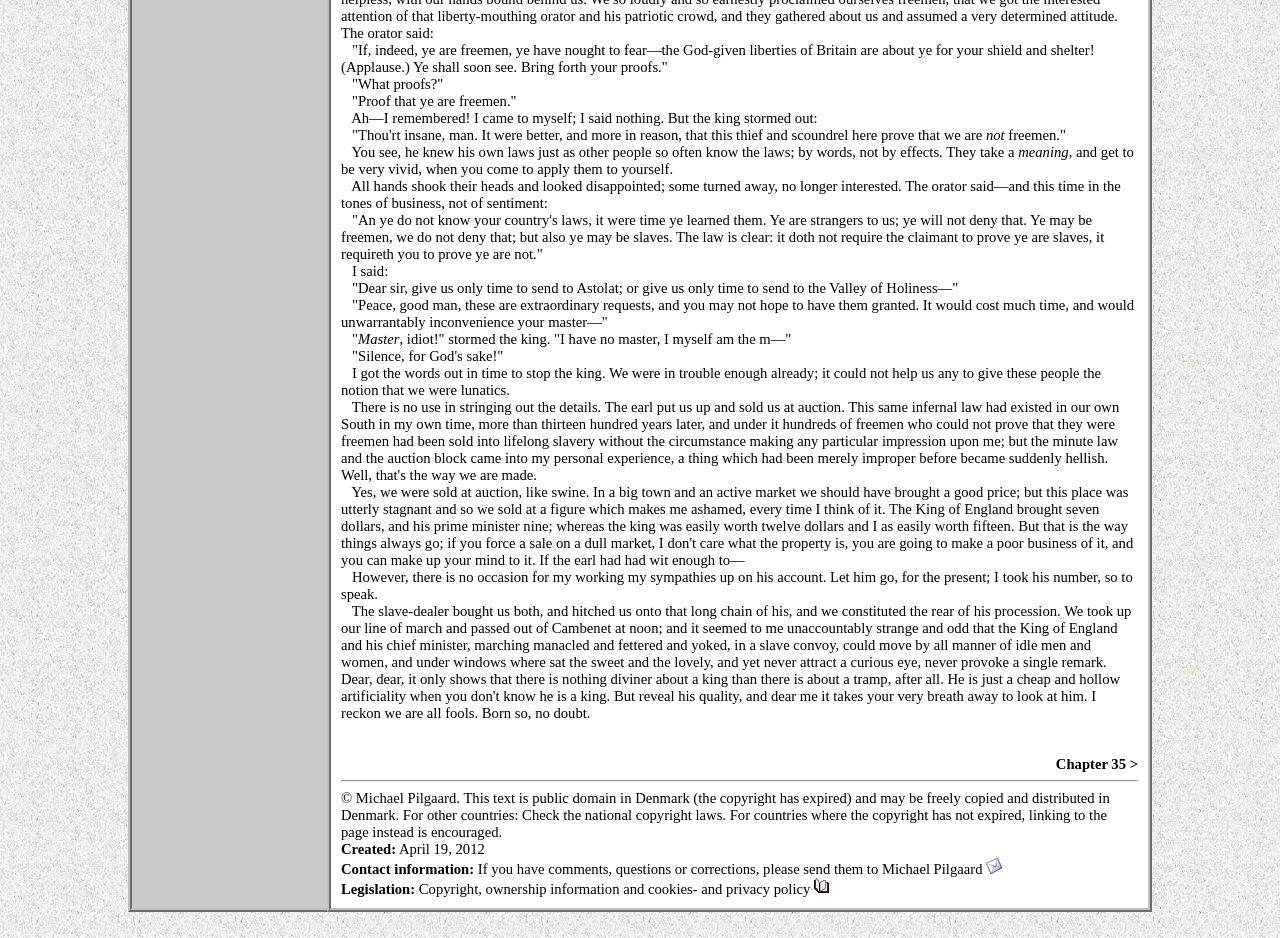Locate the bounding box of the UI element with the following description: "Michael Pilgaard".

[0.689, 0.918, 0.783, 0.935]